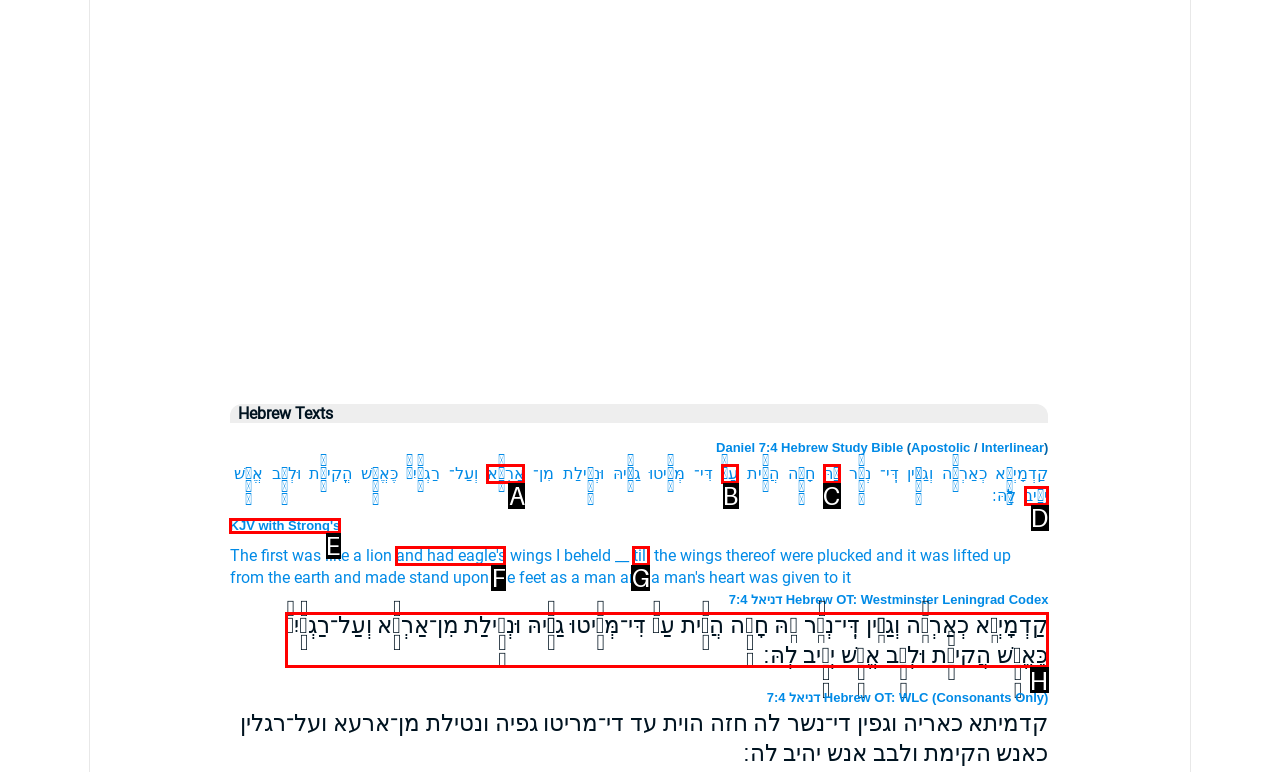Specify the letter of the UI element that should be clicked to achieve the following: Read the Hebrew text 'קַדְמָיְתָ֣א כְאַרְיֵ֔ה וְגַפִּ֥ין דִּֽי־נְשַׁ֖ר לַ֑הּ חָזֵ֣ה הֲוֵ֡ית עַד֩ דִּי־מְּרִ֨יטוּ גַפַּ֜יהּ וּנְטִ֣ילַת מִן־אַרְעָ֗א וְעַל־רַגְלַ֙יִן֙ כֶּאֱנָ֣שׁ הֳקִימַ֔ת וּלְבַ֥ב אֱנָ֖שׁ יְהִ֥יב לַֽהּ׃'
Provide the corresponding letter from the choices given.

H